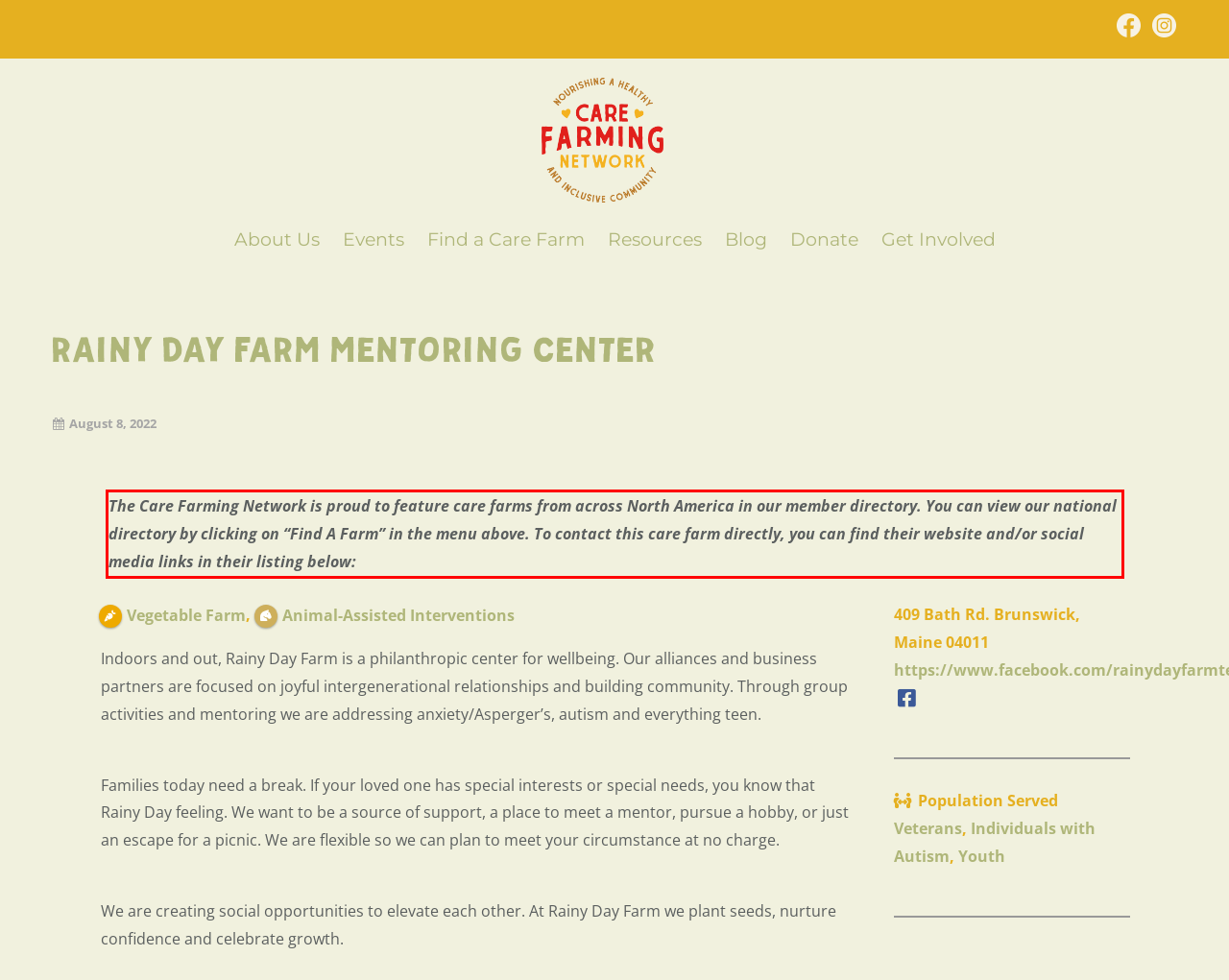You have a screenshot of a webpage, and there is a red bounding box around a UI element. Utilize OCR to extract the text within this red bounding box.

The Care Farming Network is proud to feature care farms from across North America in our member directory. You can view our national directory by clicking on “Find A Farm” in the menu above. To contact this care farm directly, you can find their website and/or social media links in their listing below: